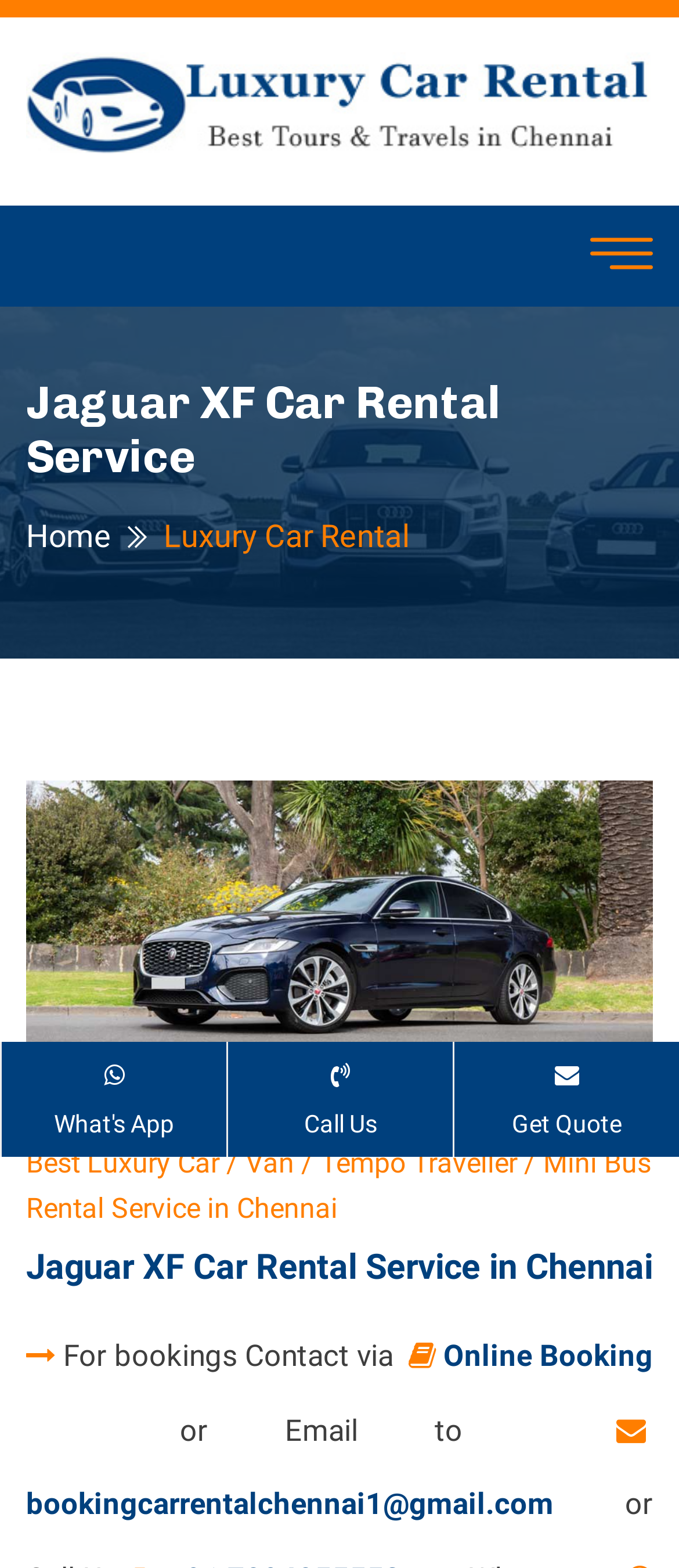Show the bounding box coordinates for the HTML element as described: "bookingcarrentalchennai1@gmail.com".

[0.038, 0.901, 0.962, 0.97]